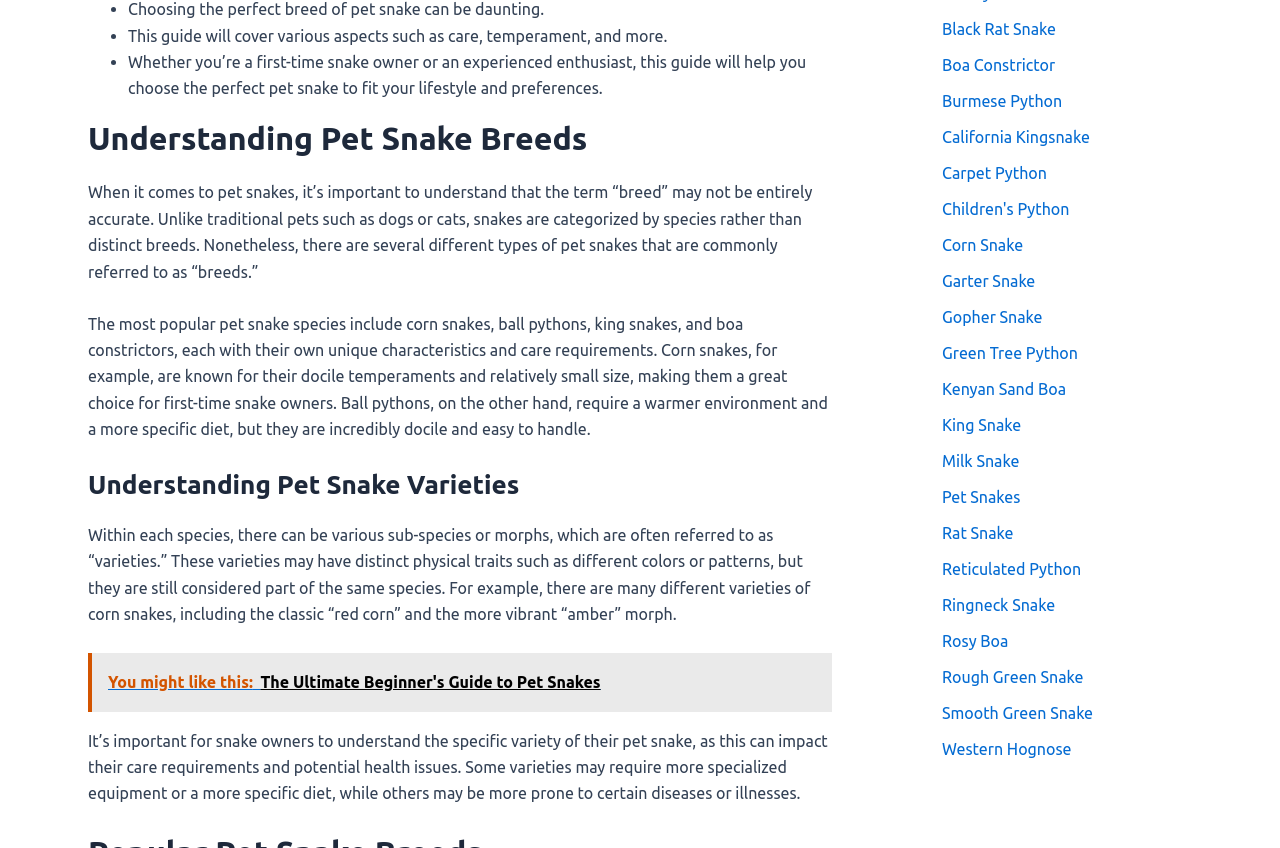Identify the bounding box coordinates of the section that should be clicked to achieve the task described: "Explore the guide for first-time snake owners".

[0.069, 0.77, 0.65, 0.839]